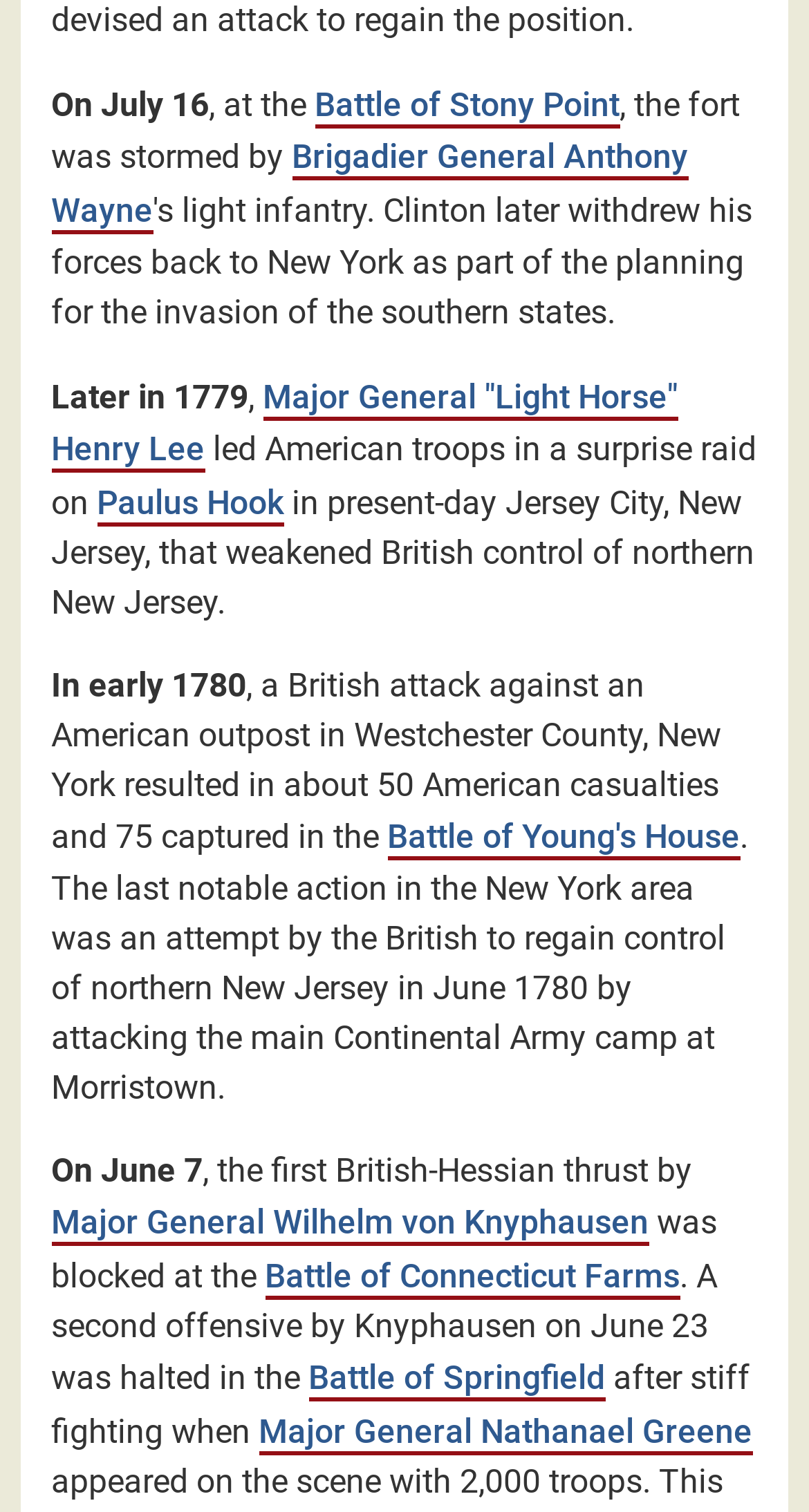Find the bounding box coordinates of the clickable area that will achieve the following instruction: "Check 'Eng' tag cloud".

None